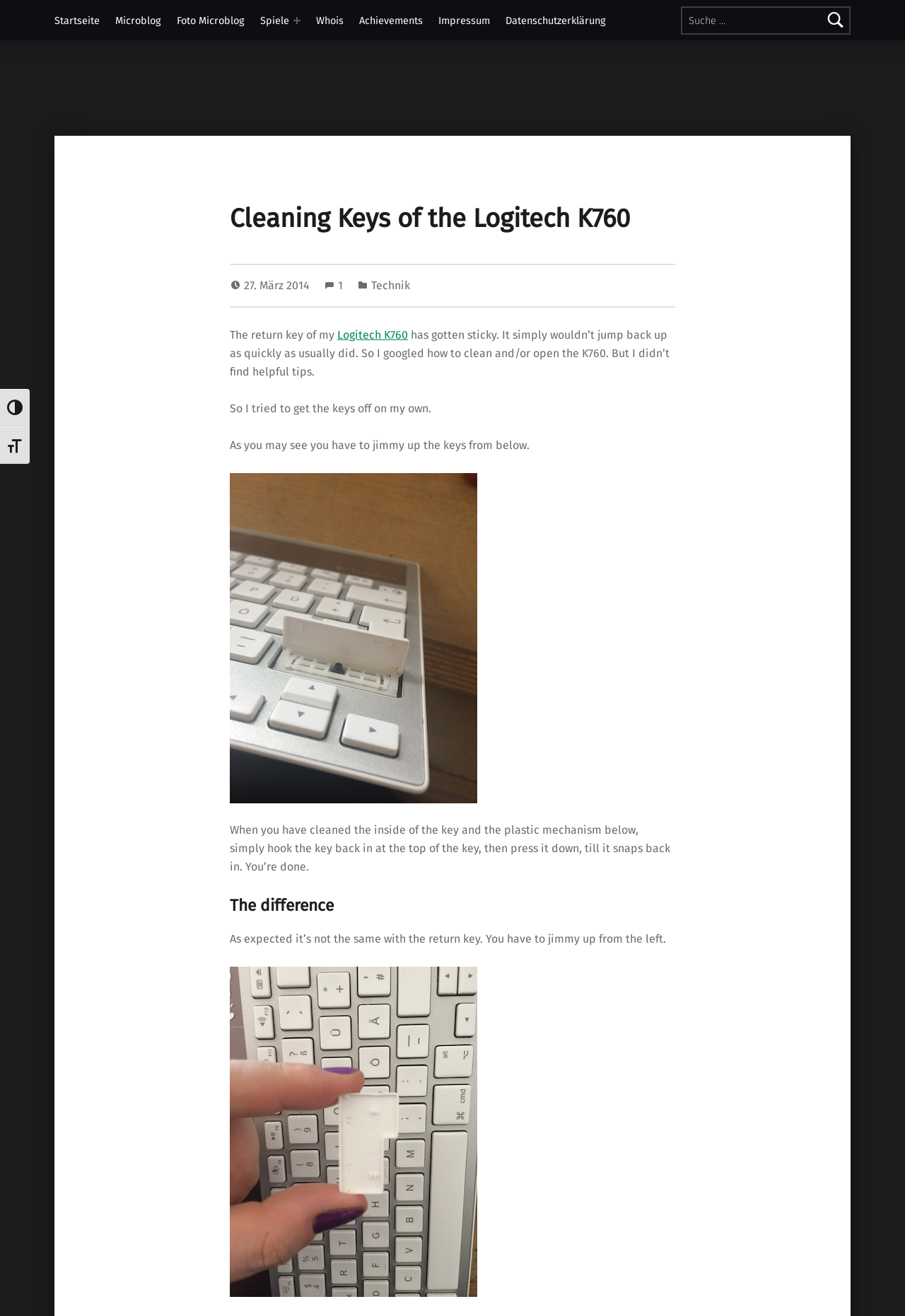What is the purpose of the webpage?
Could you answer the question in a detailed manner, providing as much information as possible?

The author of the webpage is sharing their experience and method of cleaning the sticky keys of their Logitech K760 keyboard, specifically the return key, and providing step-by-step instructions and images to help others who may be facing the same issue.